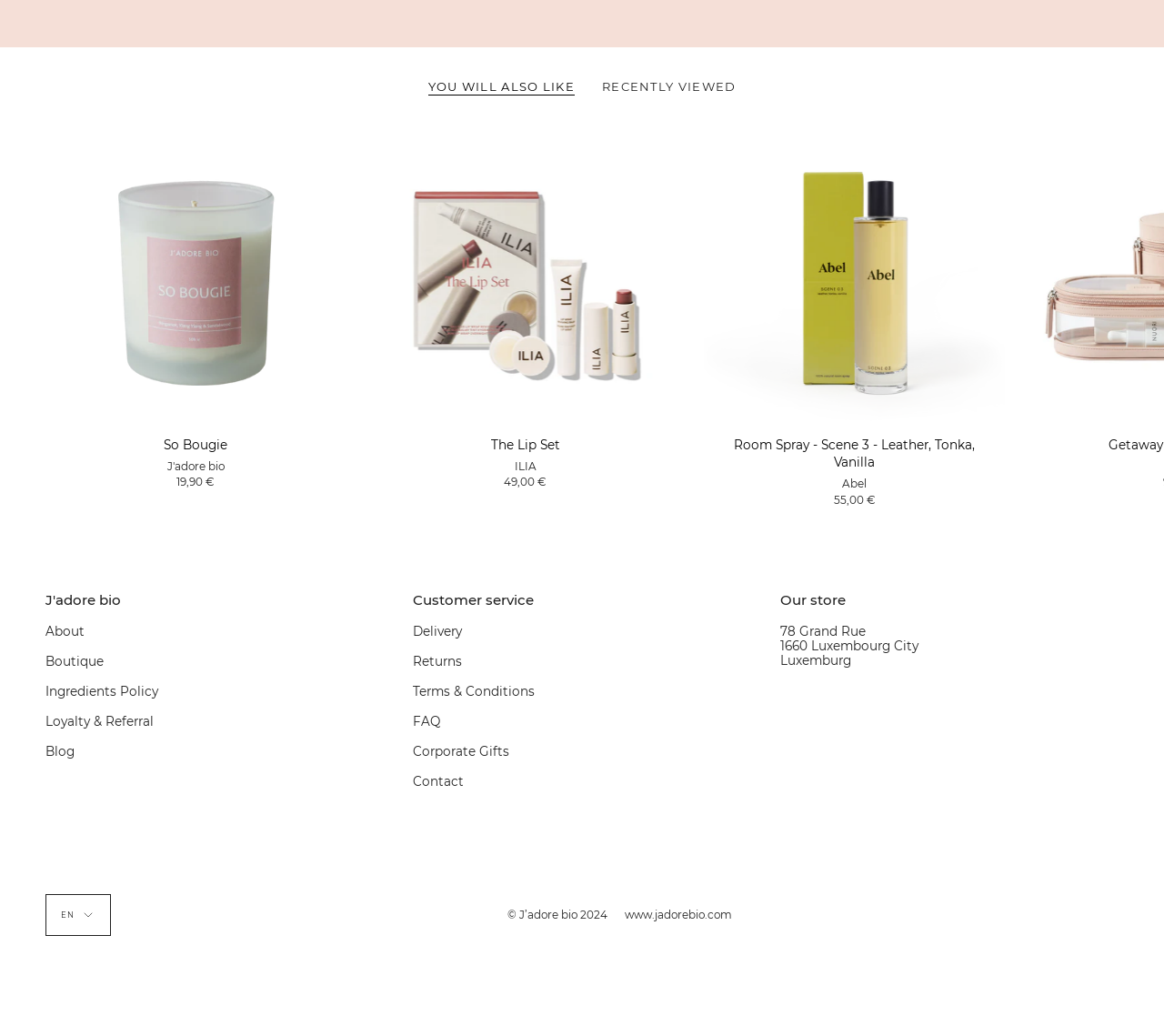Please identify the bounding box coordinates of the element's region that should be clicked to execute the following instruction: "View 'Room Spray - Scene 3 - Leather, Tonka, Vanilla'". The bounding box coordinates must be four float numbers between 0 and 1, i.e., [left, top, right, bottom].

[0.621, 0.422, 0.848, 0.49]